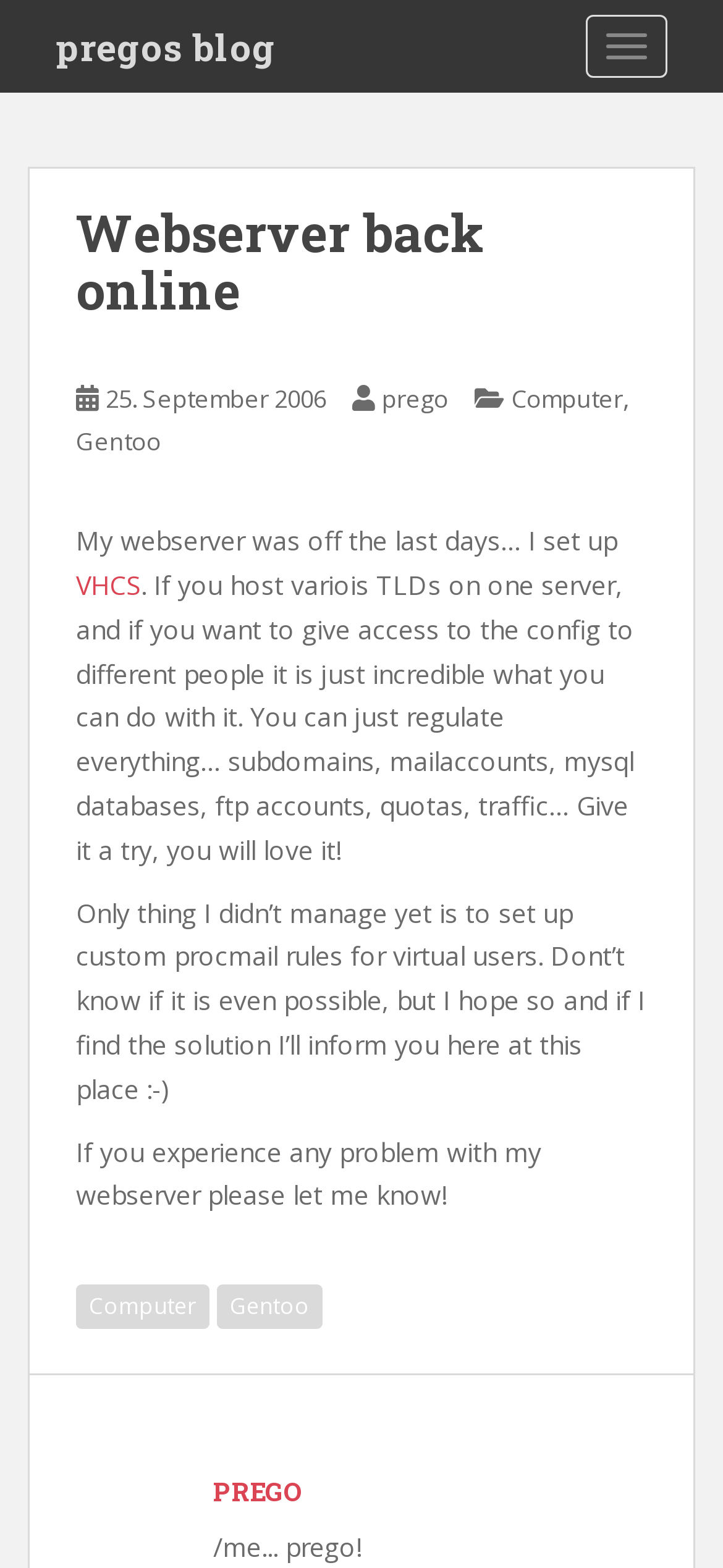Please determine the bounding box coordinates of the section I need to click to accomplish this instruction: "learn about VHCS".

[0.105, 0.362, 0.195, 0.384]